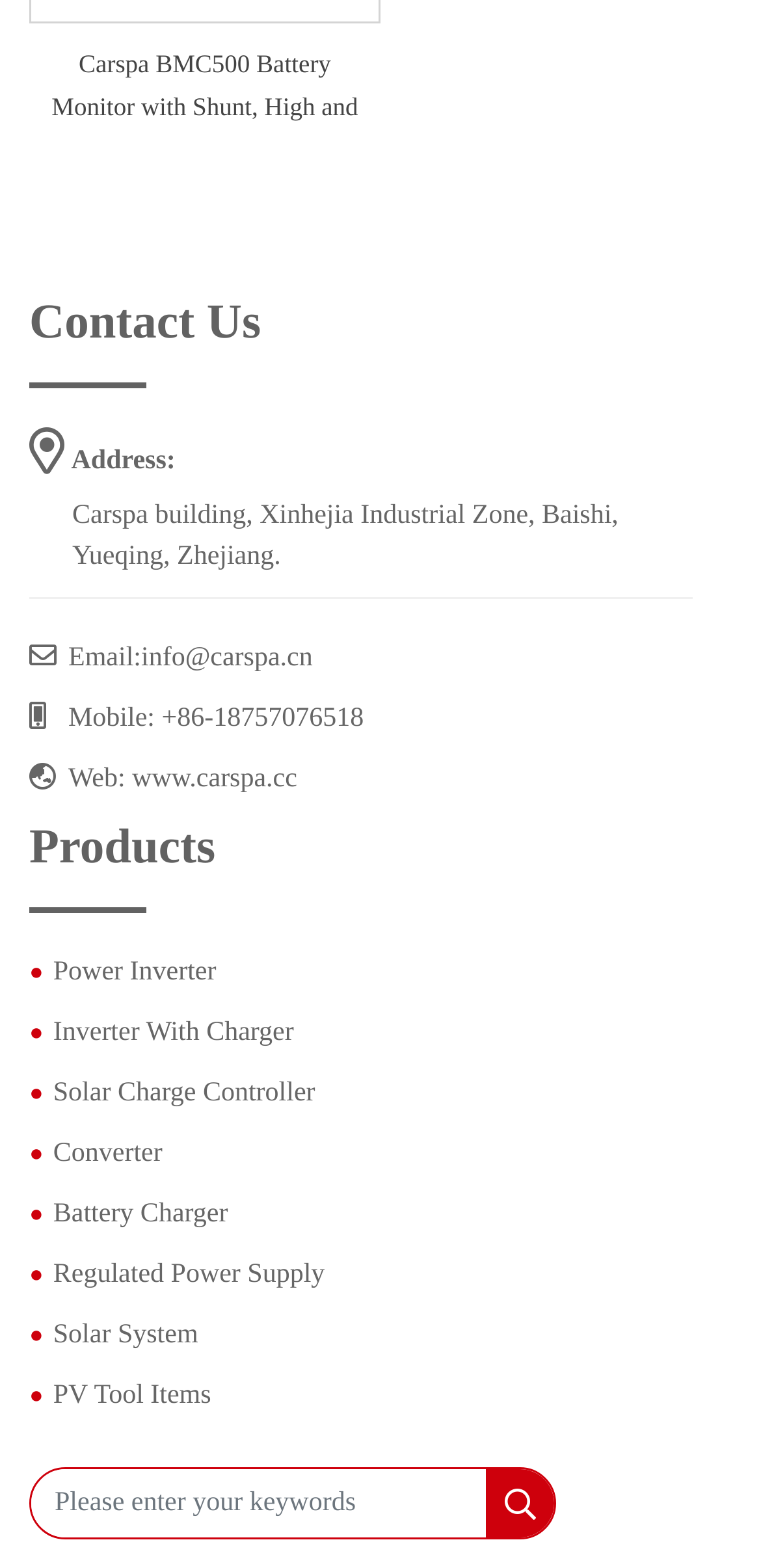Look at the image and write a detailed answer to the question: 
How many links are under the 'Products' heading?

I counted the number of links under the 'Products' heading, starting from 'Power Inverter' and ending at 'PV Tool Items', and found a total of 9 links.